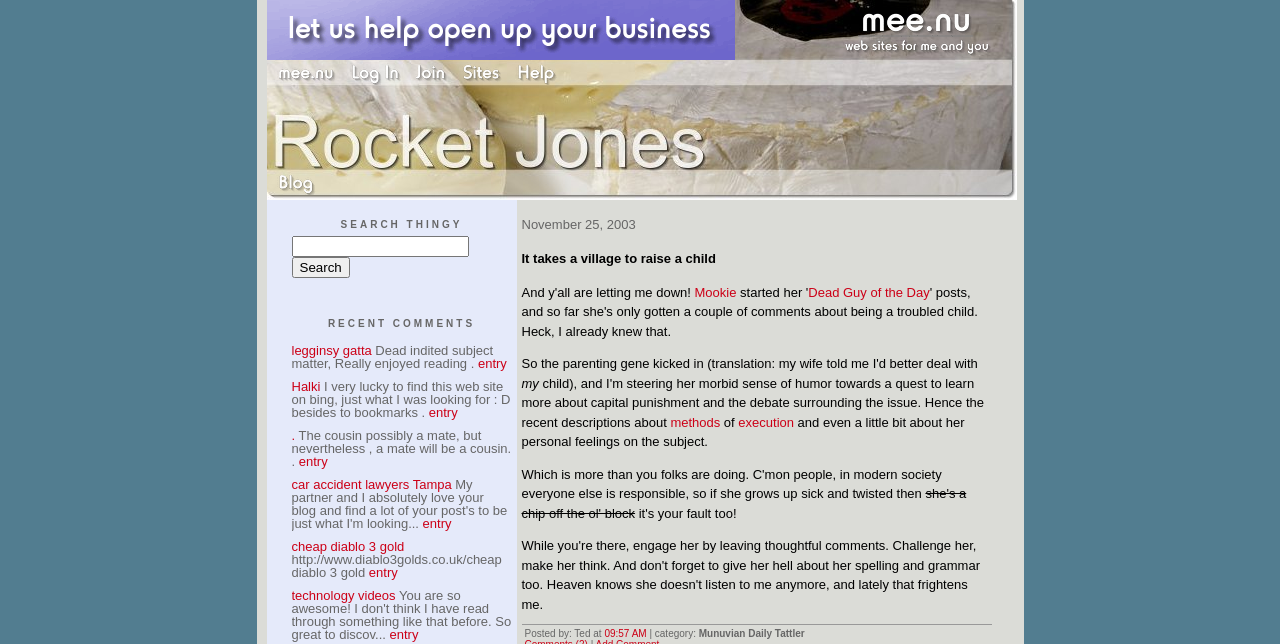Using the given description, provide the bounding box coordinates formatted as (top-left x, top-left y, bottom-right x, bottom-right y), with all values being floating point numbers between 0 and 1. Description: cheap diablo 3 gold

[0.228, 0.838, 0.316, 0.861]